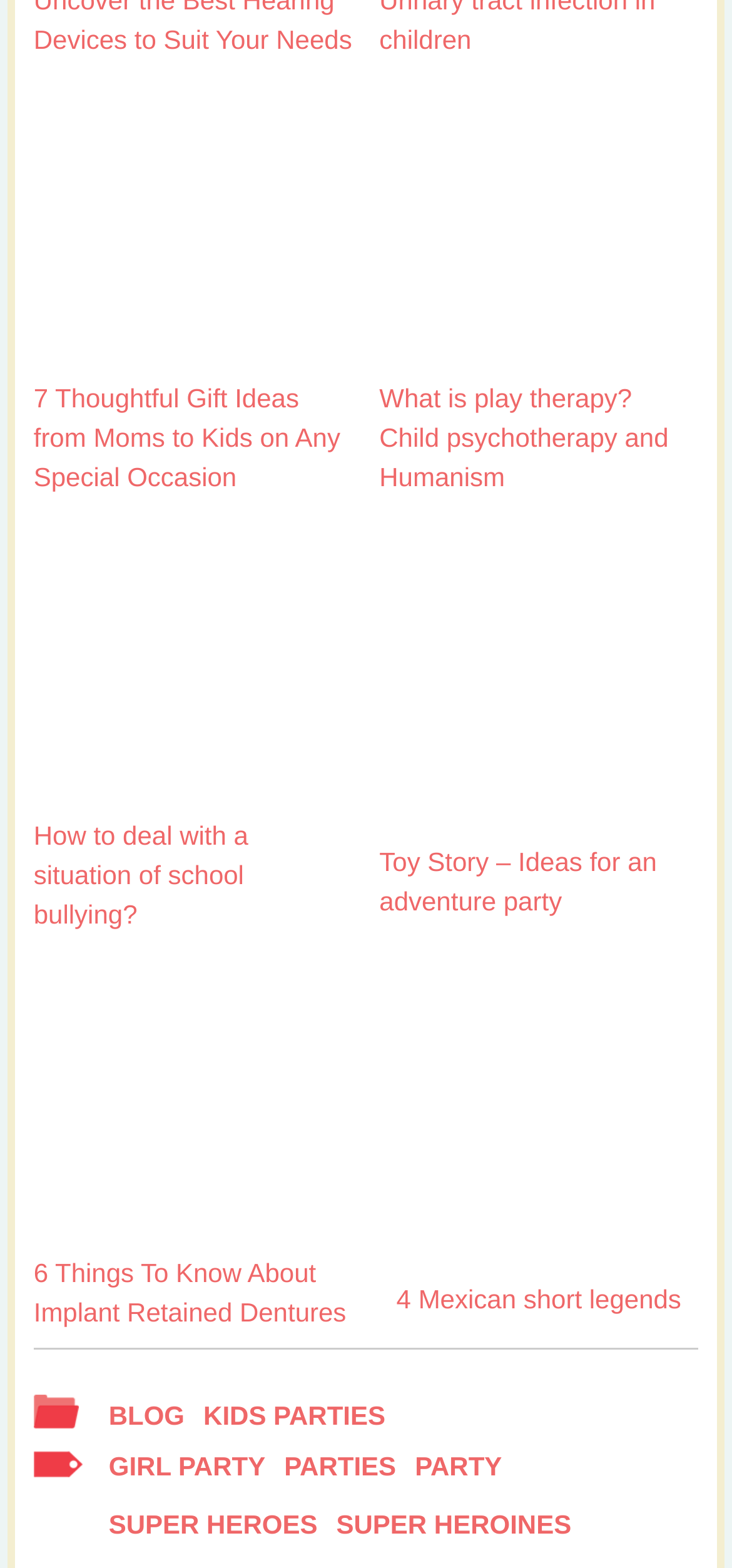What is the topic of the third link?
Based on the screenshot, provide a one-word or short-phrase response.

play therapy